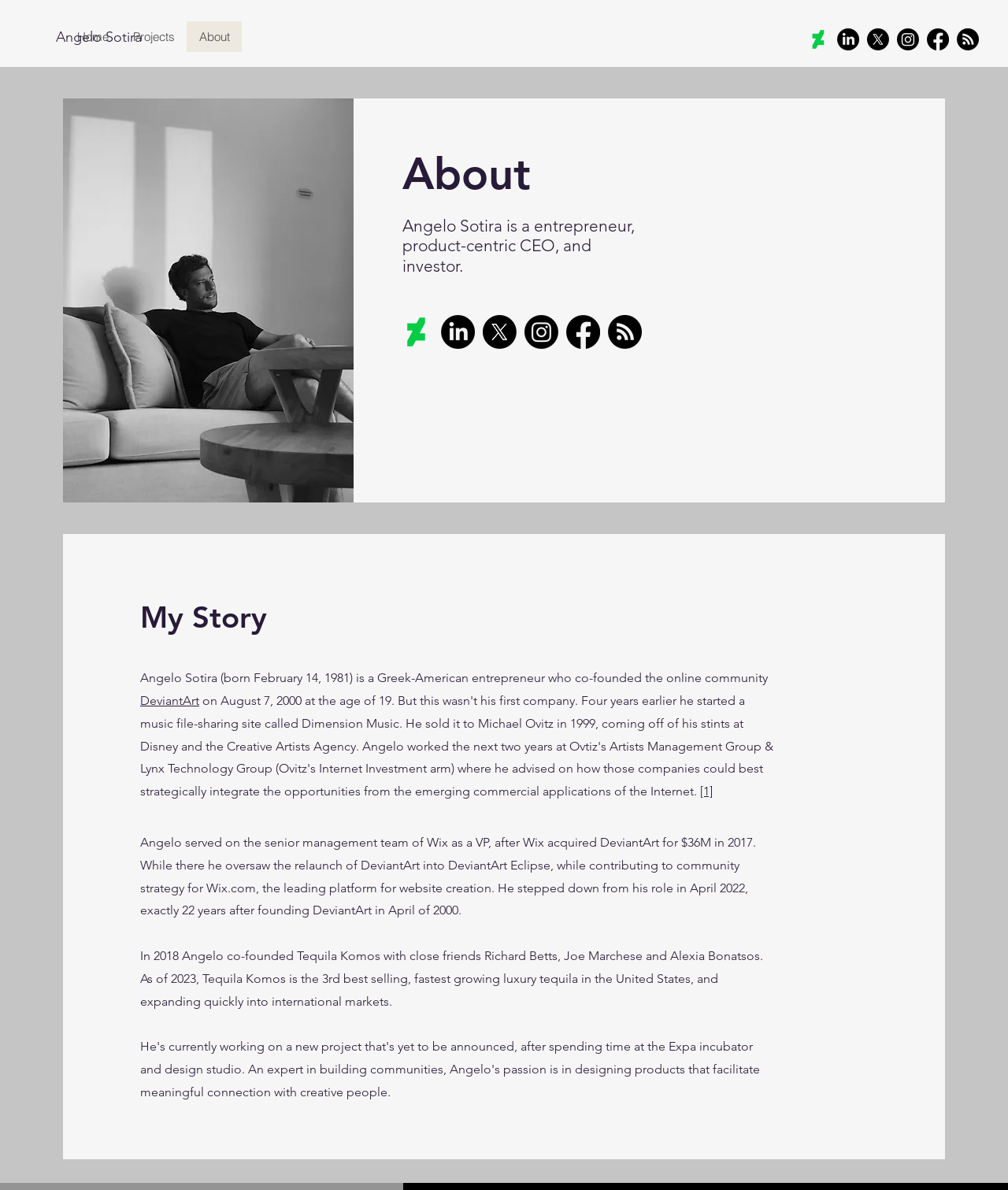Identify the bounding box coordinates for the element that needs to be clicked to fulfill this instruction: "Check out the LinkedIn profile". Provide the coordinates in the format of four float numbers between 0 and 1: [left, top, right, bottom].

[0.83, 0.024, 0.852, 0.042]